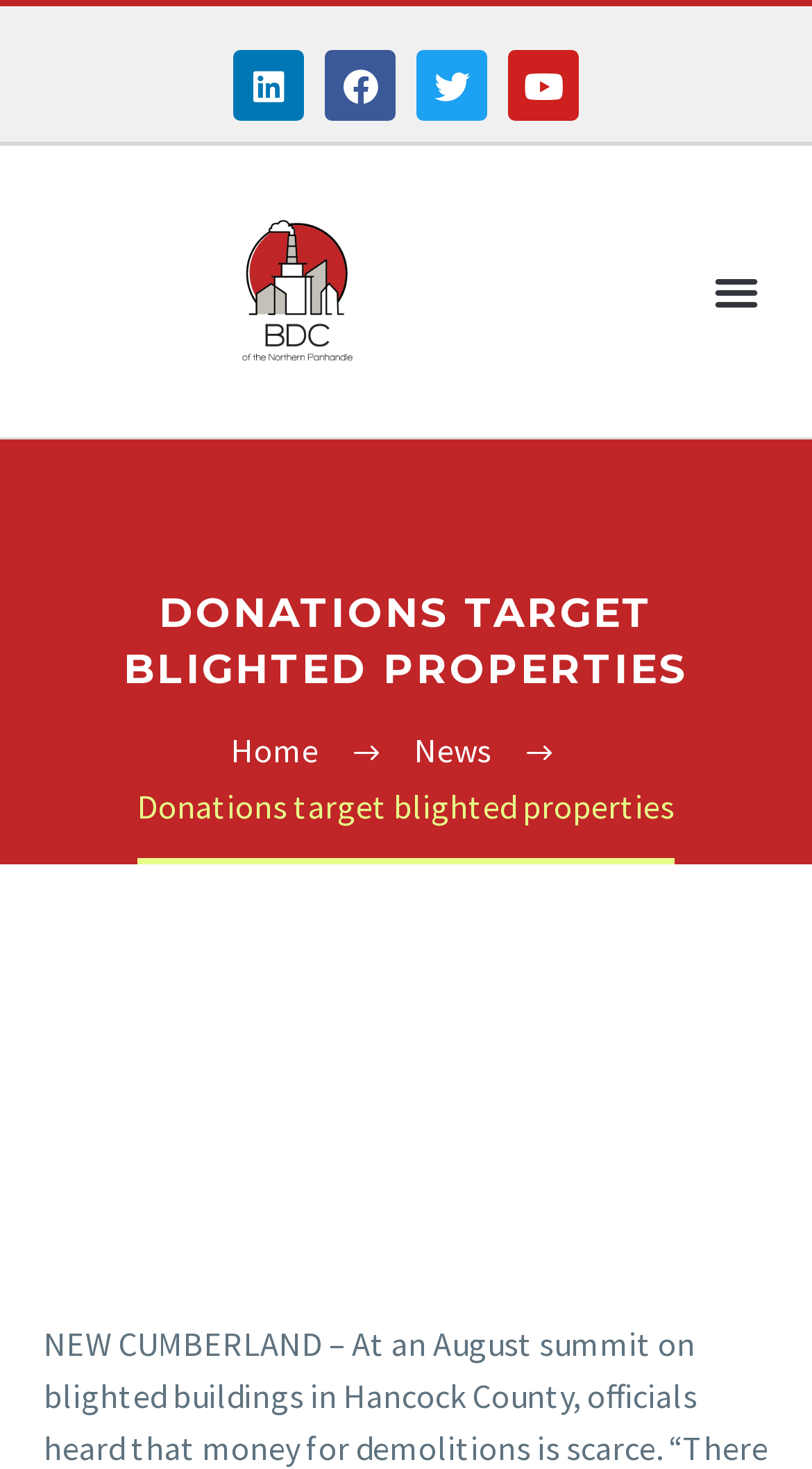How many navigation links are there?
Please craft a detailed and exhaustive response to the question.

I counted the number of navigation links at the top of the webpage, which are 'Home' and 'News', and found that there are 2 in total.